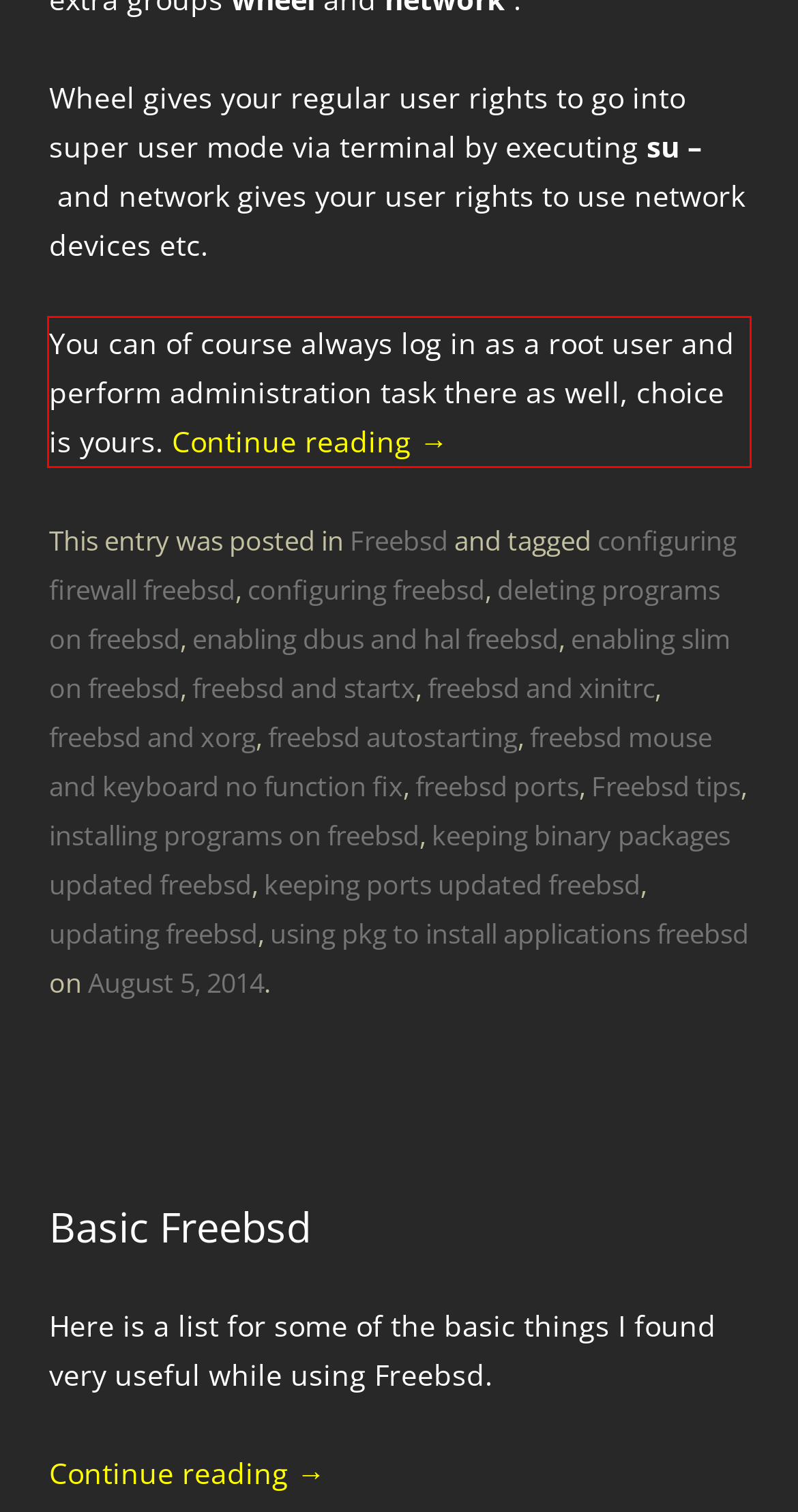Please perform OCR on the text content within the red bounding box that is highlighted in the provided webpage screenshot.

You can of course always log in as a root user and perform administration task there as well, choice is yours. Continue reading →